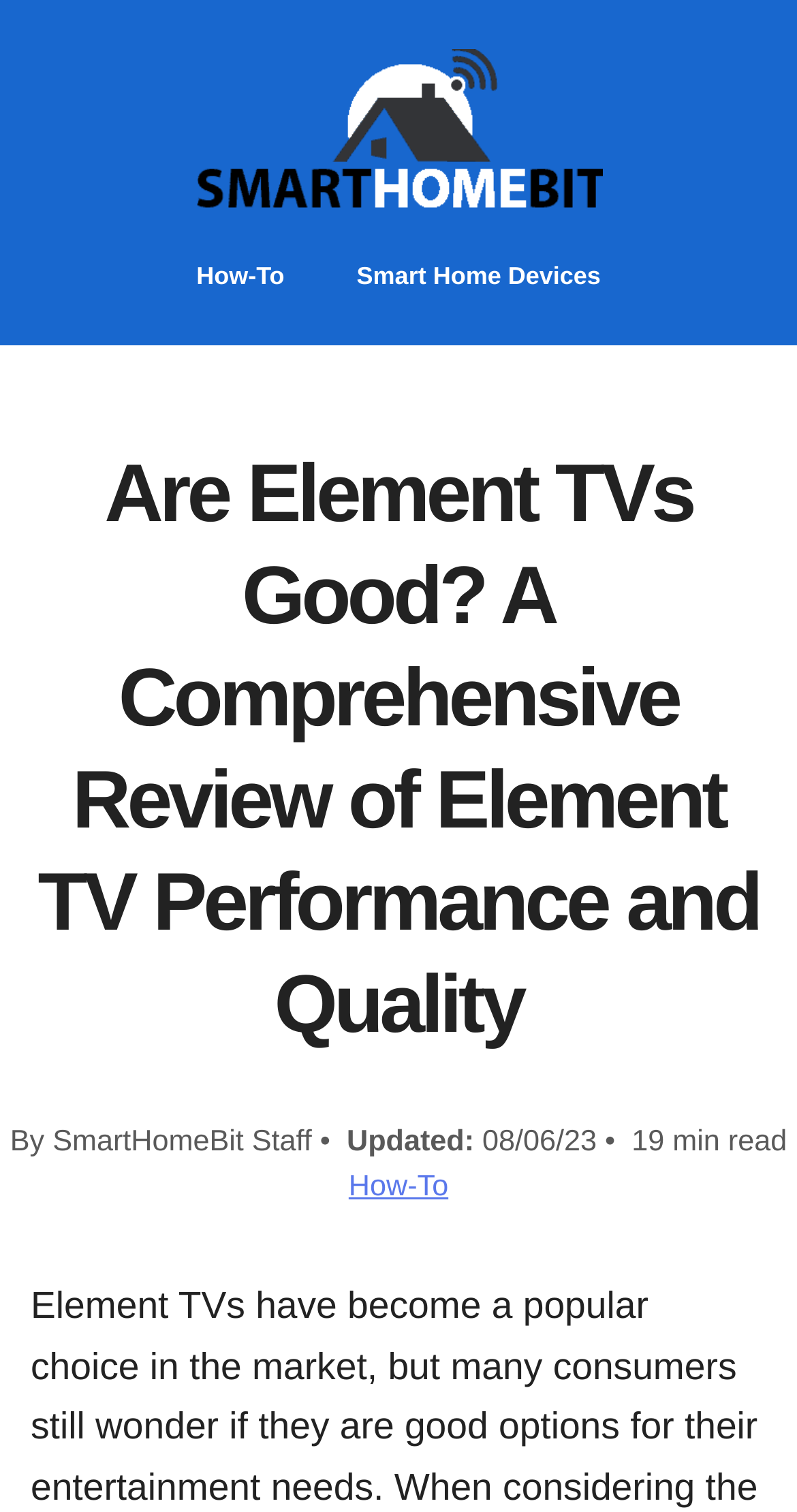Bounding box coordinates are given in the format (top-left x, top-left y, bottom-right x, bottom-right y). All values should be floating point numbers between 0 and 1. Provide the bounding box coordinate for the UI element described as: Smart Home Devices

[0.448, 0.17, 0.754, 0.196]